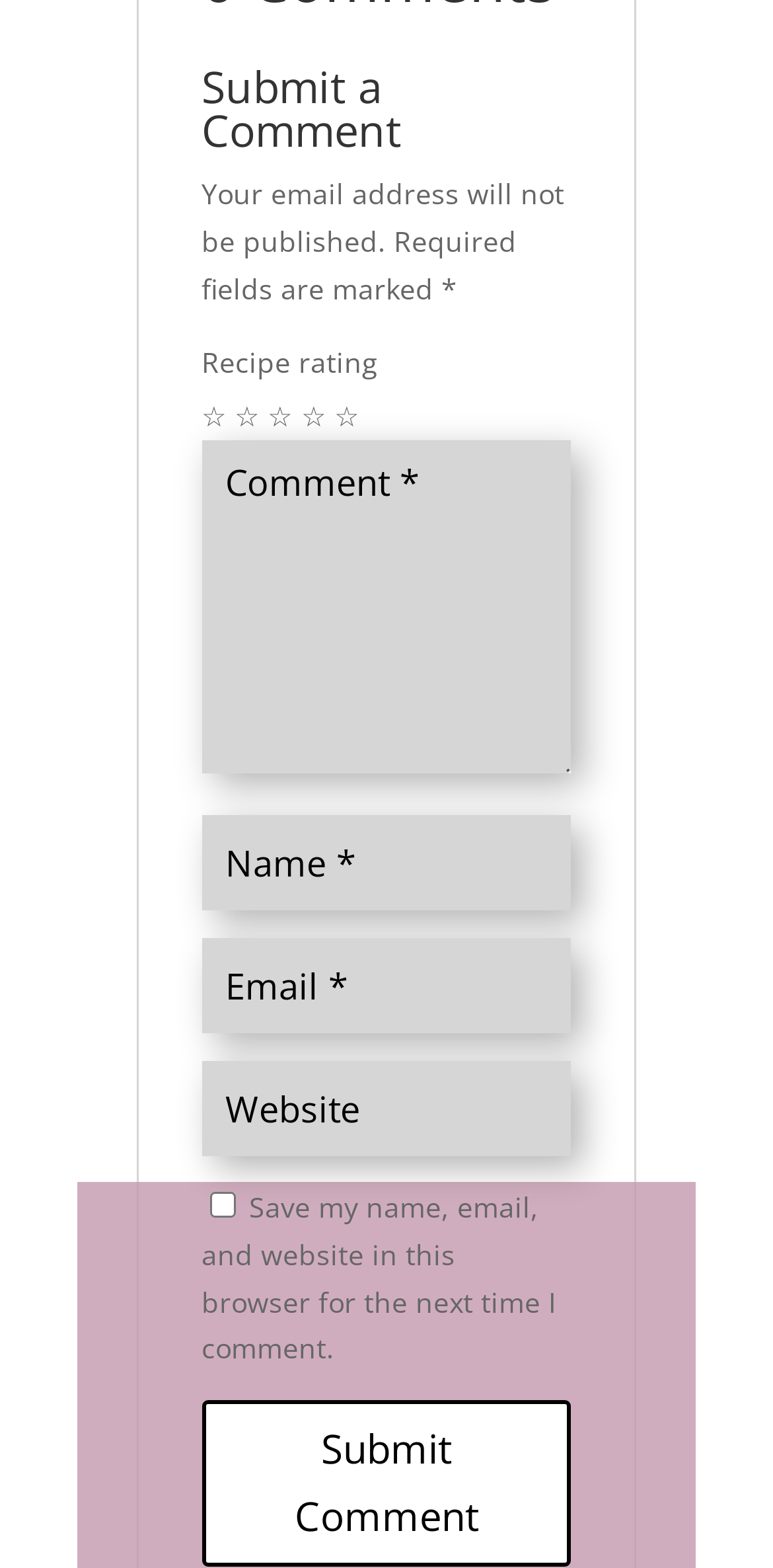Please predict the bounding box coordinates (top-left x, top-left y, bottom-right x, bottom-right y) for the UI element in the screenshot that fits the description: input value="Website" name="url"

[0.261, 0.677, 0.739, 0.737]